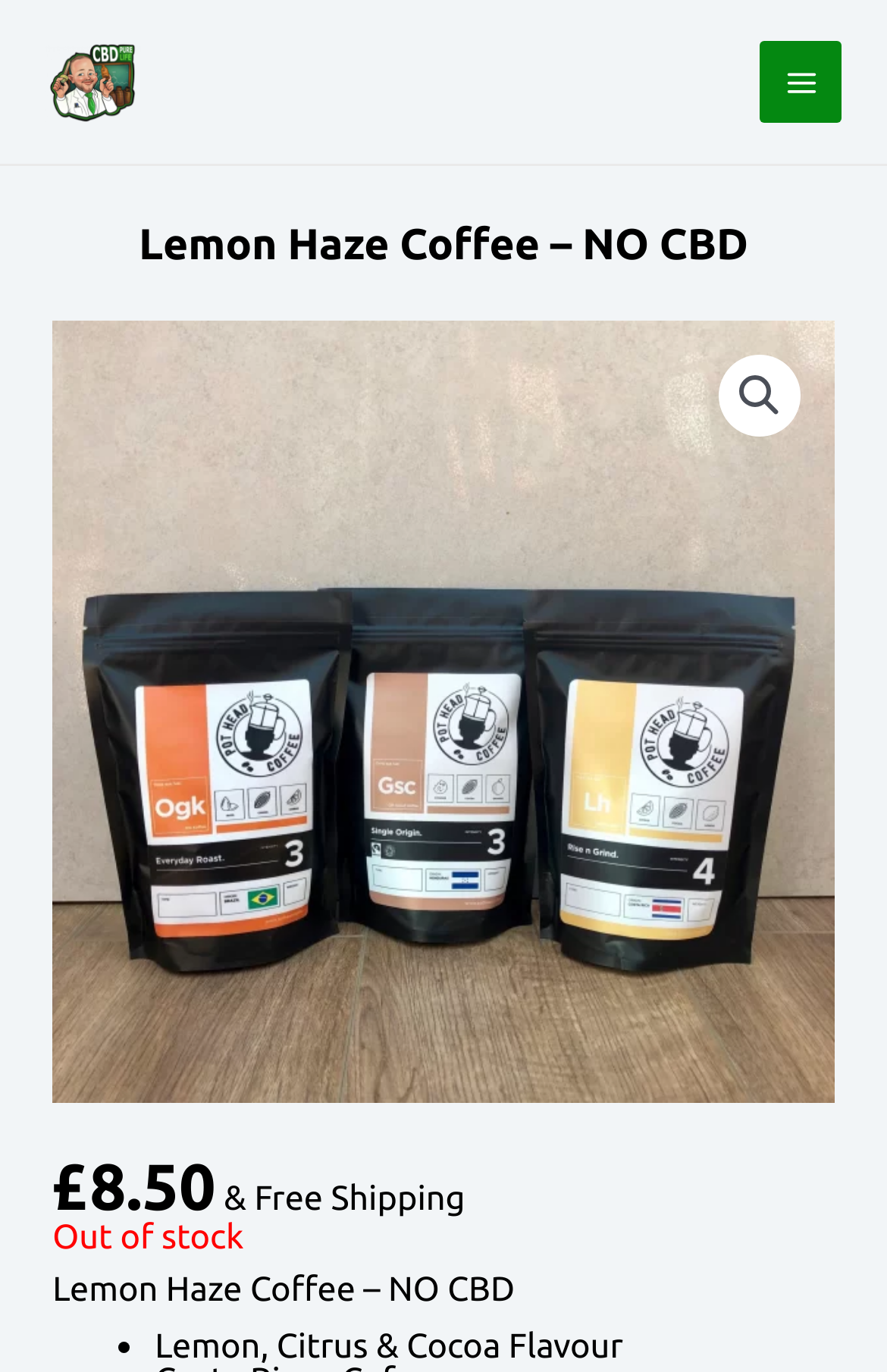Detail the webpage's structure and highlights in your description.

This webpage is about Lemon Haze Coffee, a product from CBD Pure Life. At the top left, there is a logo of CBD Pure Life, which is an image with a link to the website's homepage. Next to the logo, there is a main menu button. 

Below the logo, there is a large heading that reads "Lemon Haze Coffee – NO CBD". To the right of the heading, there is a search icon, represented by a magnifying glass emoji, which is a link. 

Underneath the heading, there is a section that describes the product. It includes a link to "all pothead coffee range" with an accompanying image. The product's price, £8.50, is displayed, along with a note that shipping is free. However, the product is currently out of stock.

Further down, there is another heading that repeats the product name, "Lemon Haze Coffee – NO CBD". Below this heading, there is a list item that describes the flavor profile of the coffee, which includes lemon, citrus, and cocoa flavors.